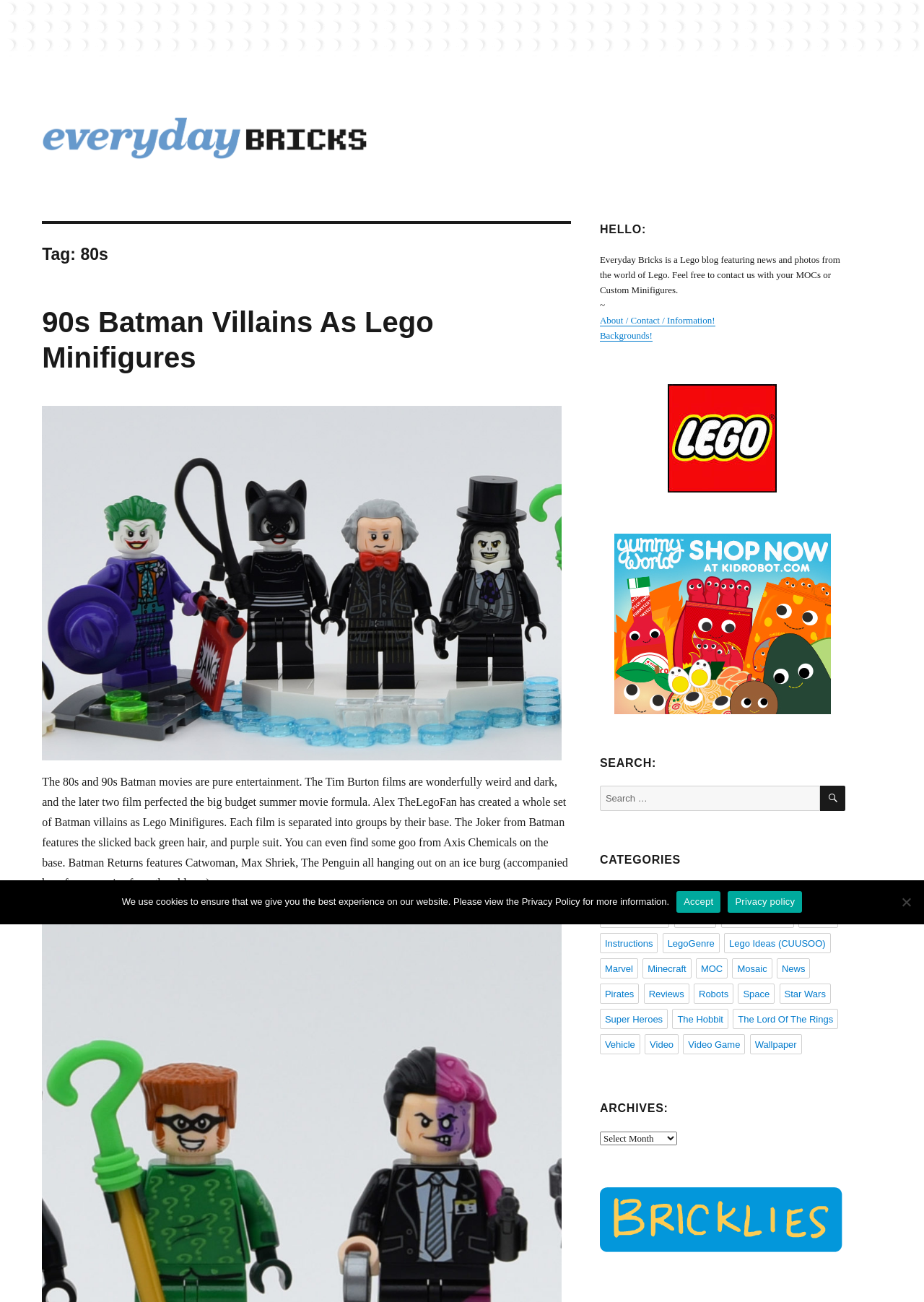Please analyze the image and give a detailed answer to the question:
What is the name of the Lego blog?

The name of the Lego blog can be found in the top-left corner of the webpage, where it says 'EverydayBricks' in the logo and also in the text description below it.